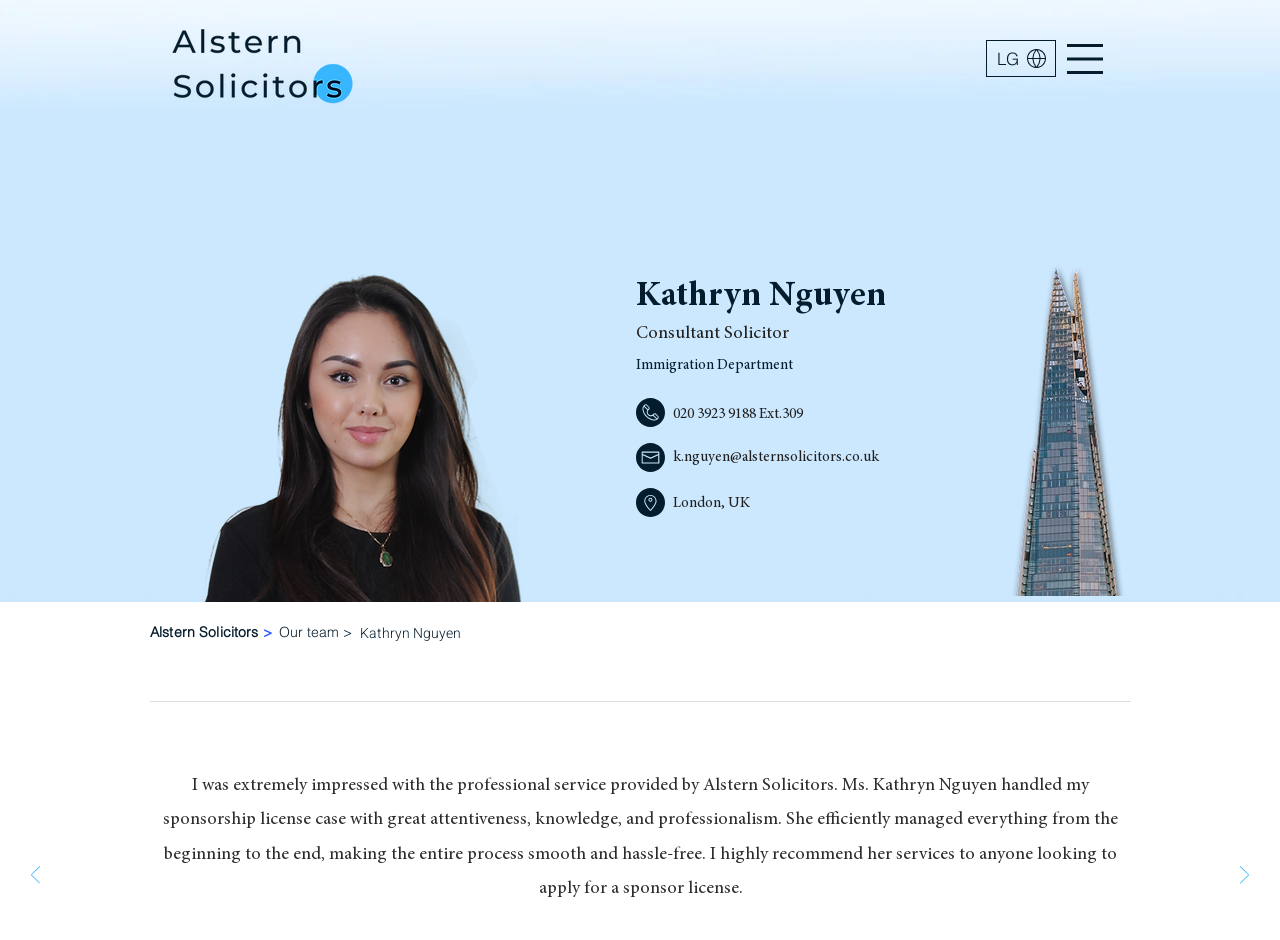Provide the bounding box coordinates for the UI element described in this sentence: "k.nguyen@alsternsolicitors.co.uk". The coordinates should be four float values between 0 and 1, i.e., [left, top, right, bottom].

[0.526, 0.478, 0.687, 0.494]